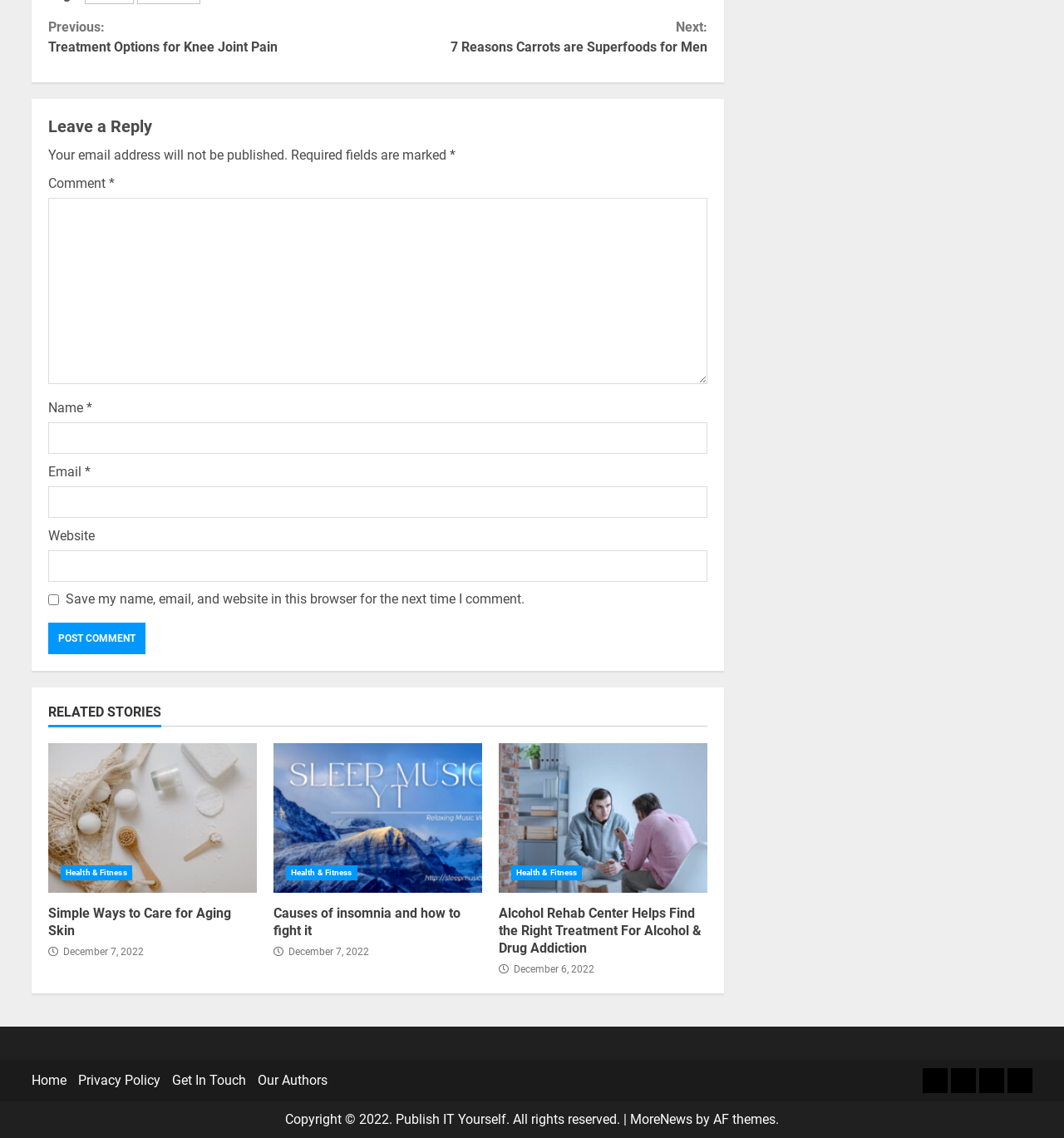Look at the image and give a detailed response to the following question: What is the purpose of the comment section?

The comment section is designed to allow users to leave a reply to the article or post. It includes fields for name, email, and website, as well as a text box for the comment itself. The 'Post Comment' button suggests that users can submit their comments to be published on the website.